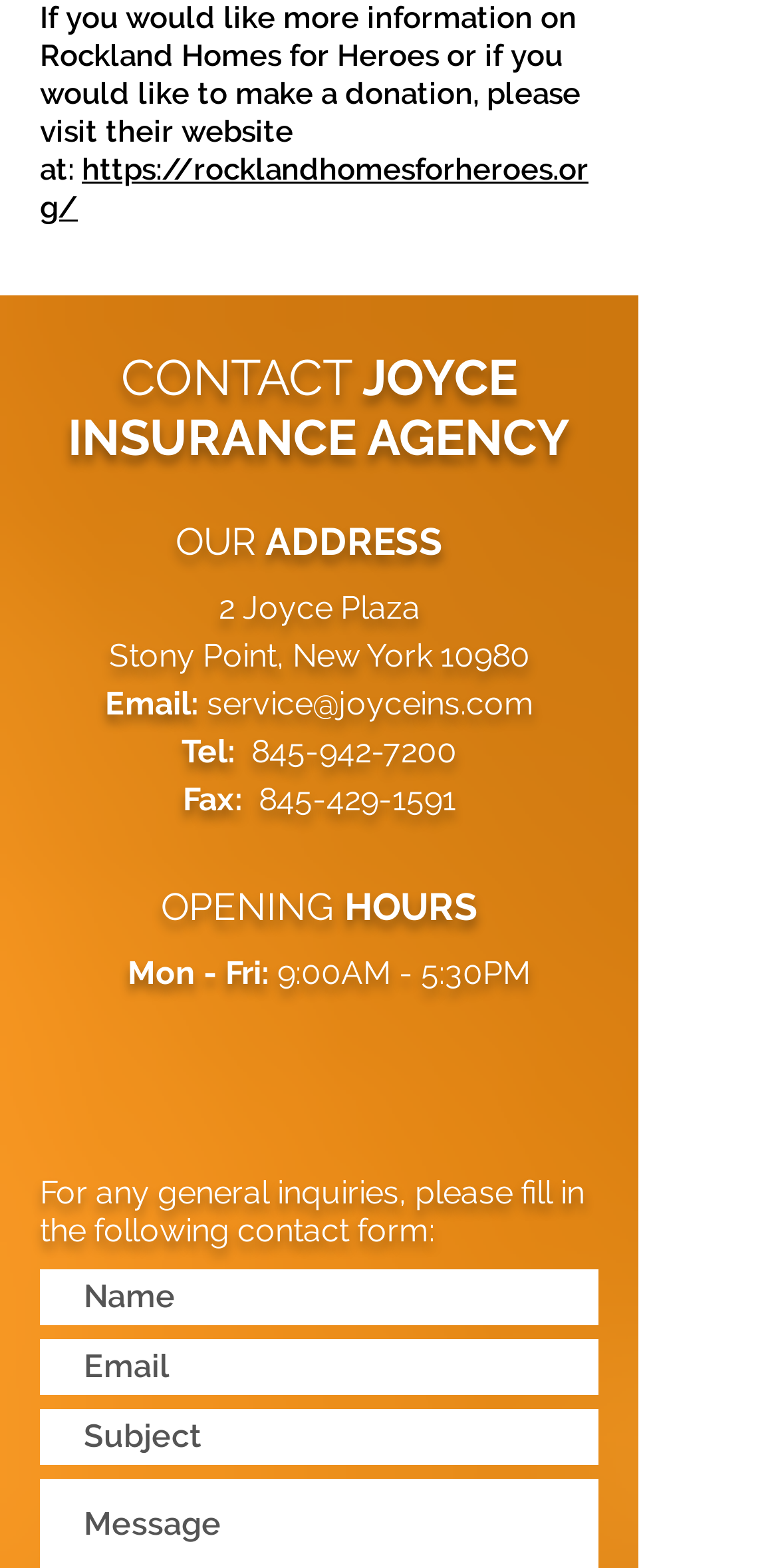What is the website of Rockland Homes for Heroes?
Based on the visual details in the image, please answer the question thoroughly.

The website of Rockland Homes for Heroes can be found in the static text element that says 'If you would like more information on Rockland Homes for Heroes or if you would like to make a donation, please visit their website at:' and the link element next to it.